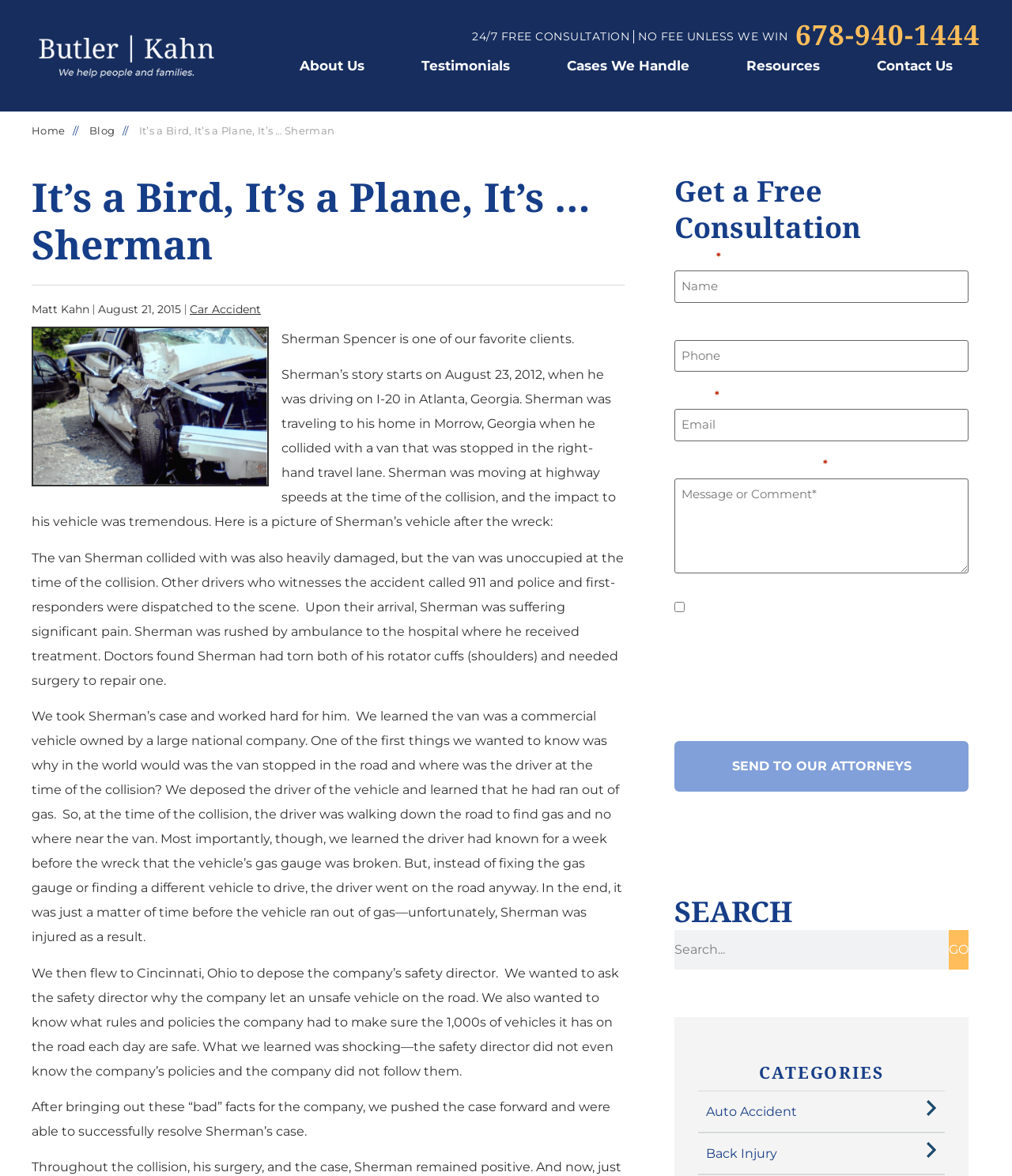Please determine the bounding box coordinates of the clickable area required to carry out the following instruction: "Call the phone number". The coordinates must be four float numbers between 0 and 1, represented as [left, top, right, bottom].

[0.786, 0.024, 0.969, 0.035]